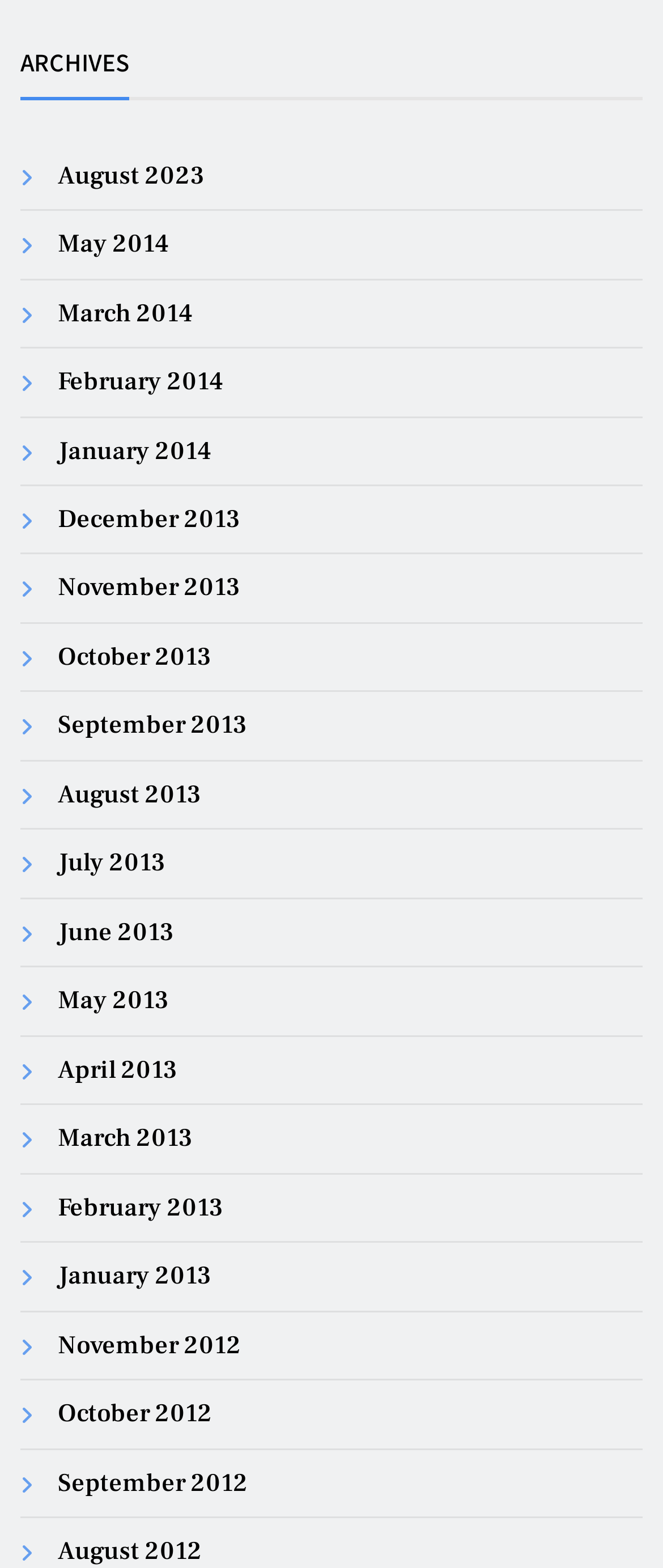What is the most recent archive?
Please provide a single word or phrase as your answer based on the image.

August 2023